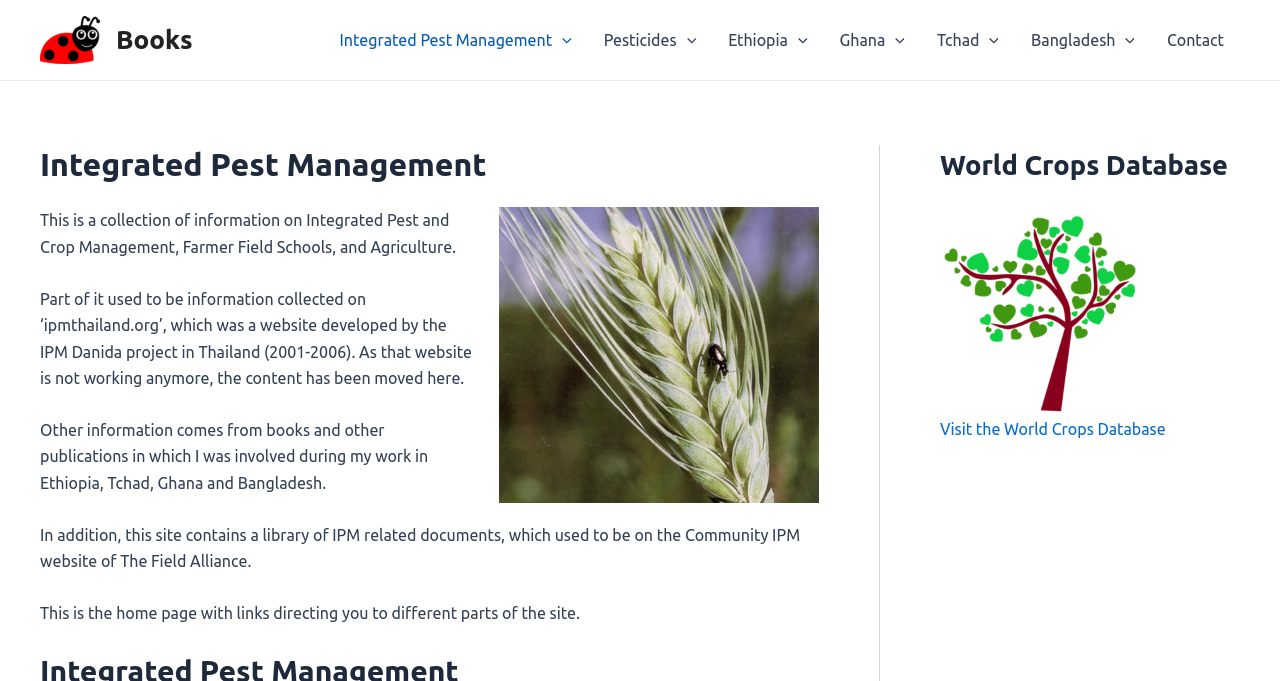How many links are available in the navigation section?
Using the visual information, respond with a single word or phrase.

6